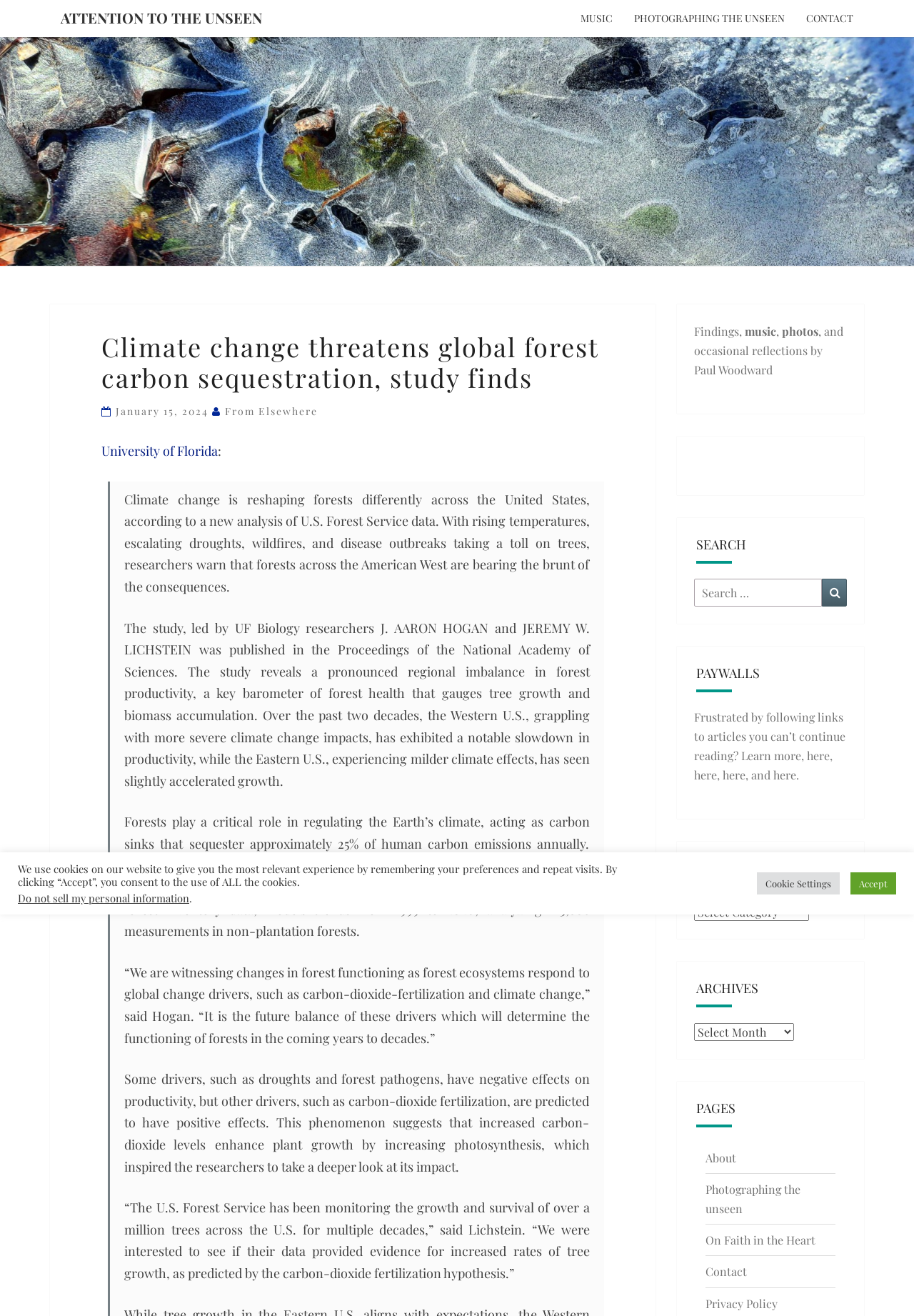Based on the element description Attention to the Unseen, identify the bounding box of the UI element in the given webpage screenshot. The coordinates should be in the format (top-left x, top-left y, bottom-right x, bottom-right y) and must be between 0 and 1.

[0.055, 0.0, 0.298, 0.027]